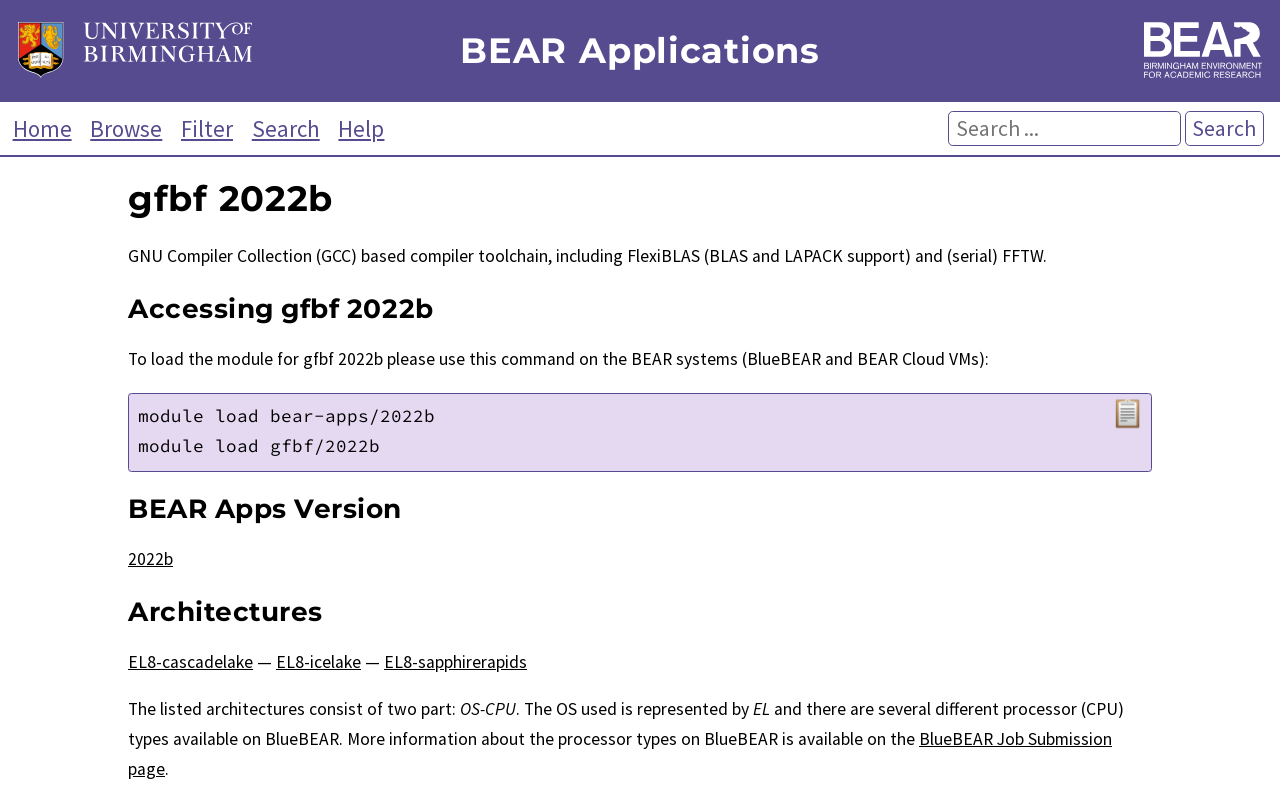Where can one find more information about the processor types on BlueBEAR?
Please answer the question with as much detail and depth as you can.

One can find more information about the processor types on BlueBEAR by visiting the 'BlueBEAR Job Submission page', which is linked in the 'Architectures' section.